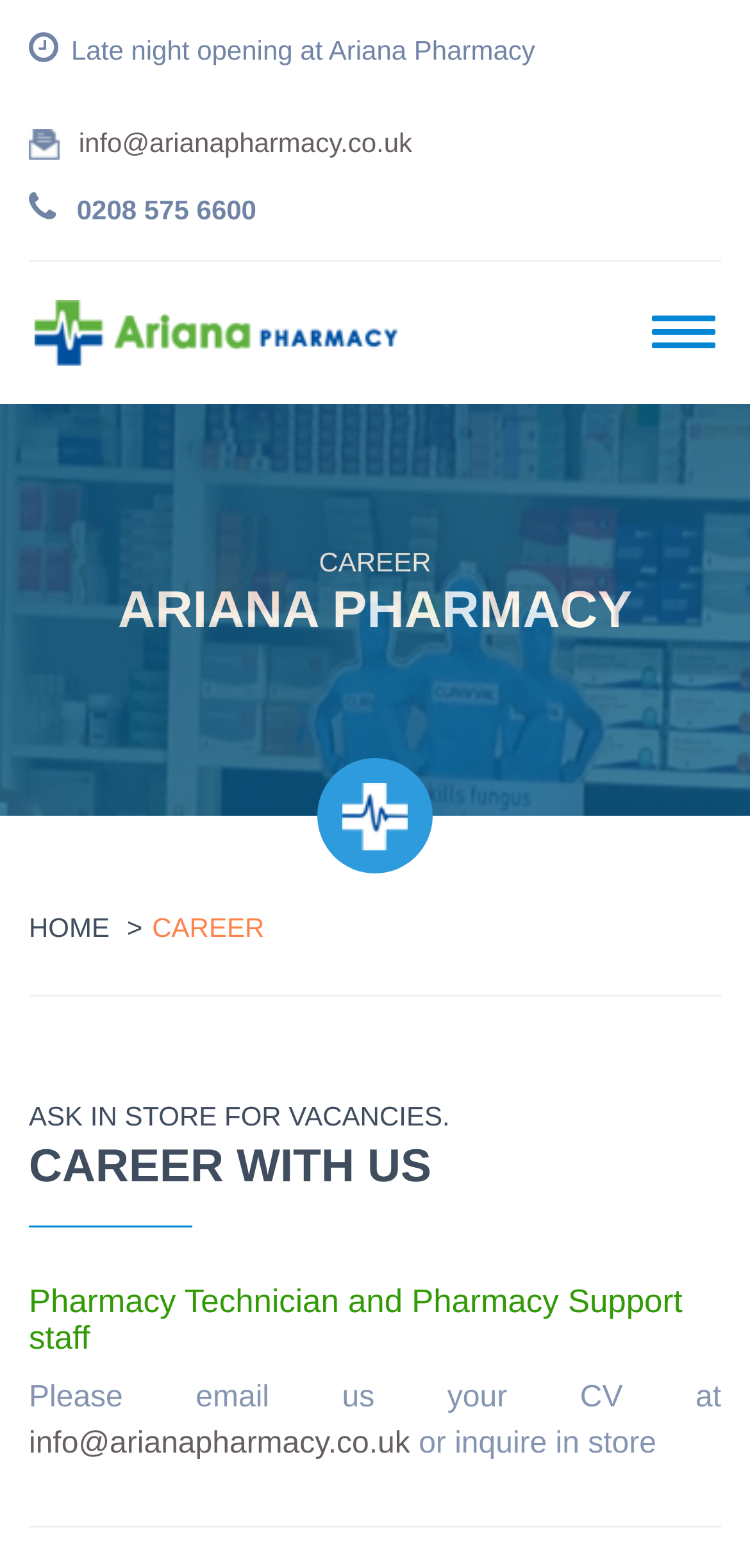Use the details in the image to answer the question thoroughly: 
What is the phone number of Ariana Pharmacy?

I found the phone number by looking at the StaticText element with the text '0208 575 6600' at coordinates [0.102, 0.124, 0.342, 0.144].